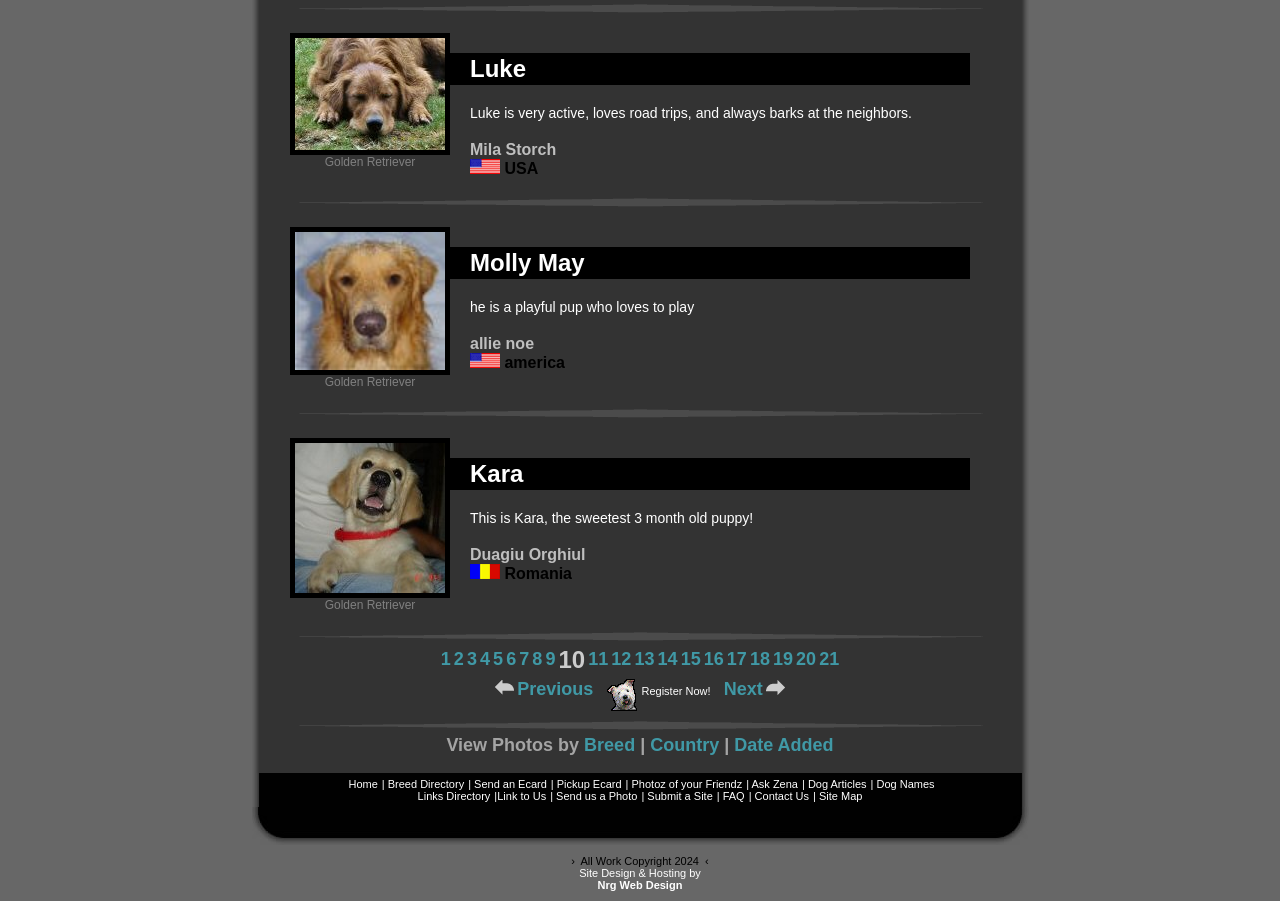Determine the bounding box coordinates of the UI element described by: "Photoz of your Friendz".

[0.493, 0.863, 0.58, 0.877]